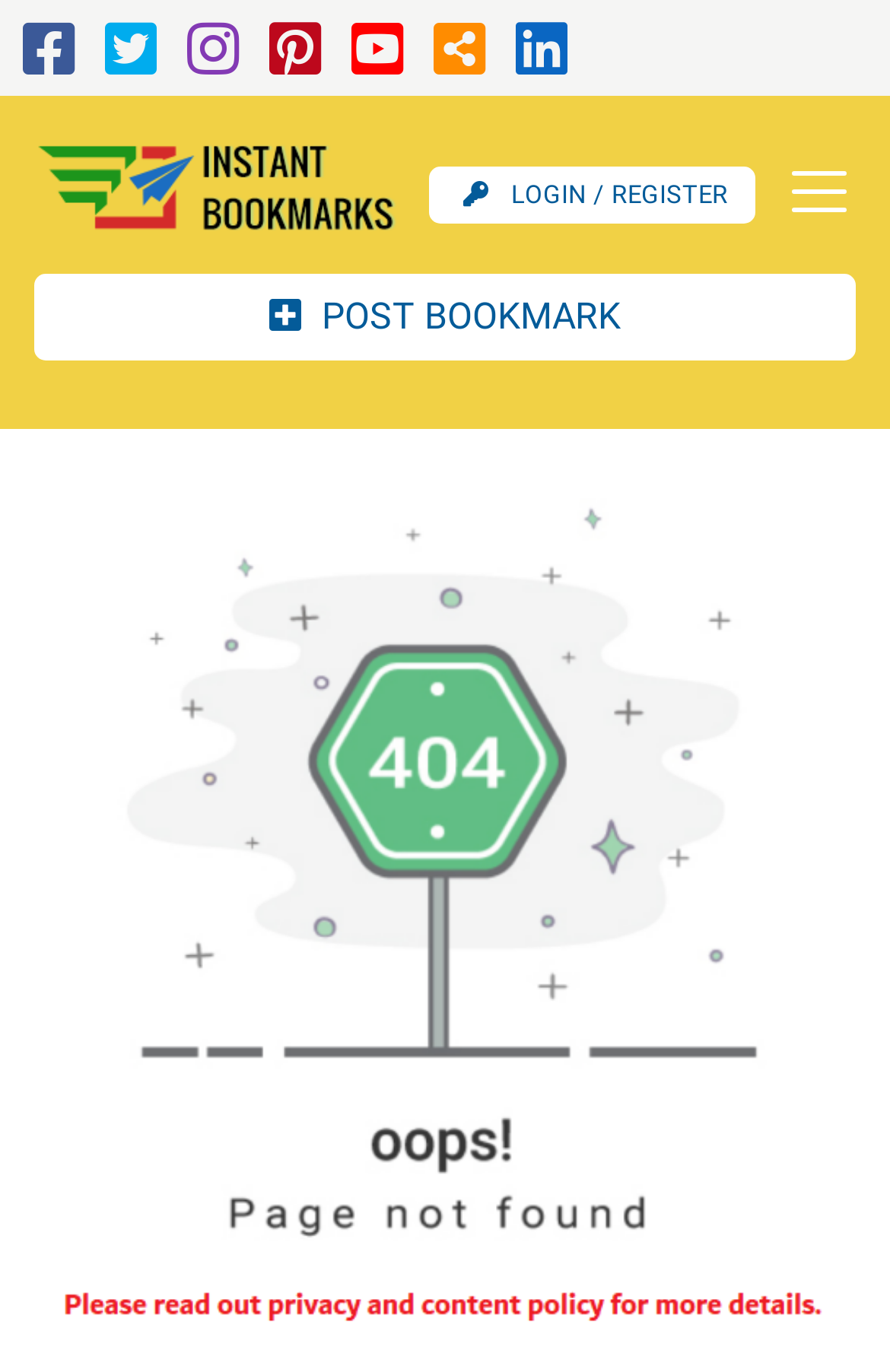Identify the coordinates of the bounding box for the element described below: "Login / Register". Return the coordinates as four float numbers between 0 and 1: [left, top, right, bottom].

[0.482, 0.121, 0.849, 0.162]